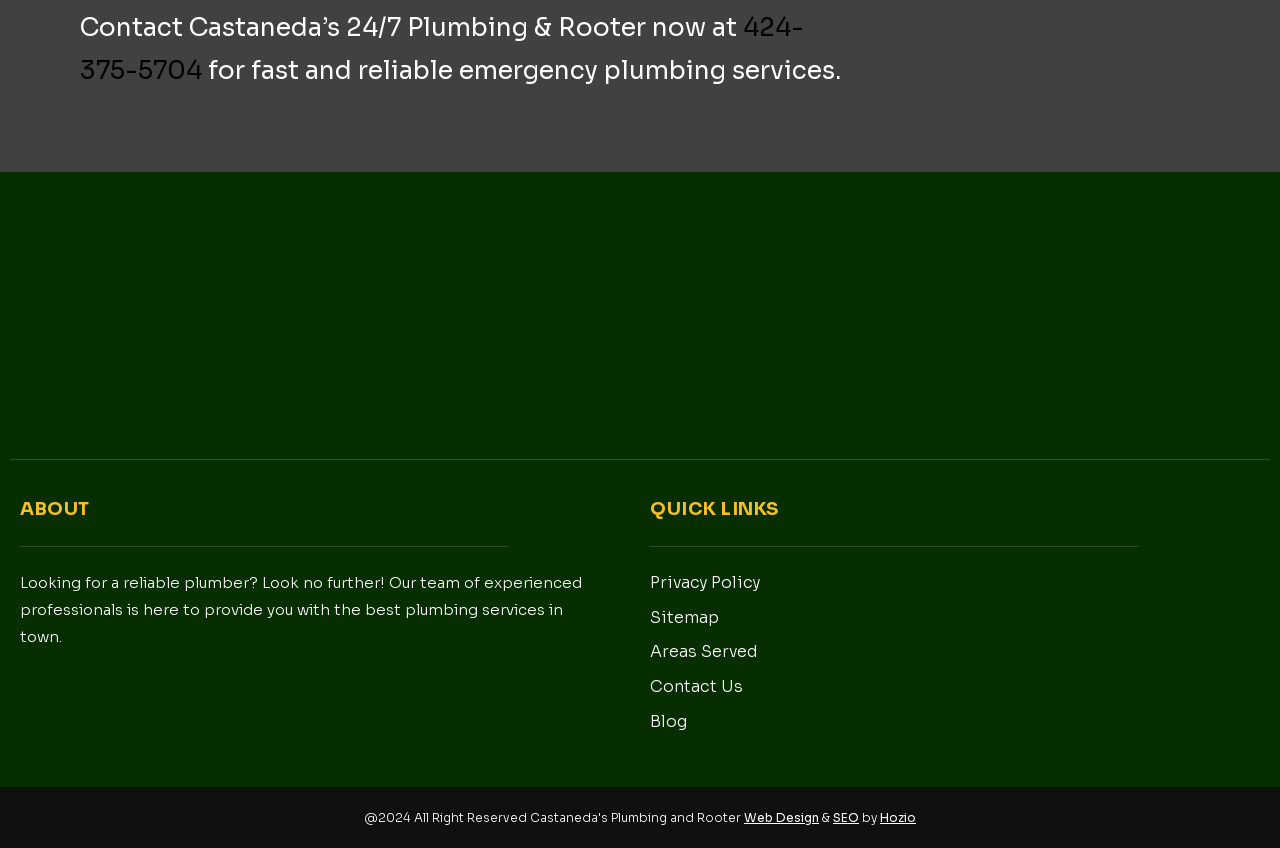Answer the question using only a single word or phrase: 
What are the quick links available on the webpage?

Privacy Policy, Sitemap, Areas Served, Contact Us, Blog